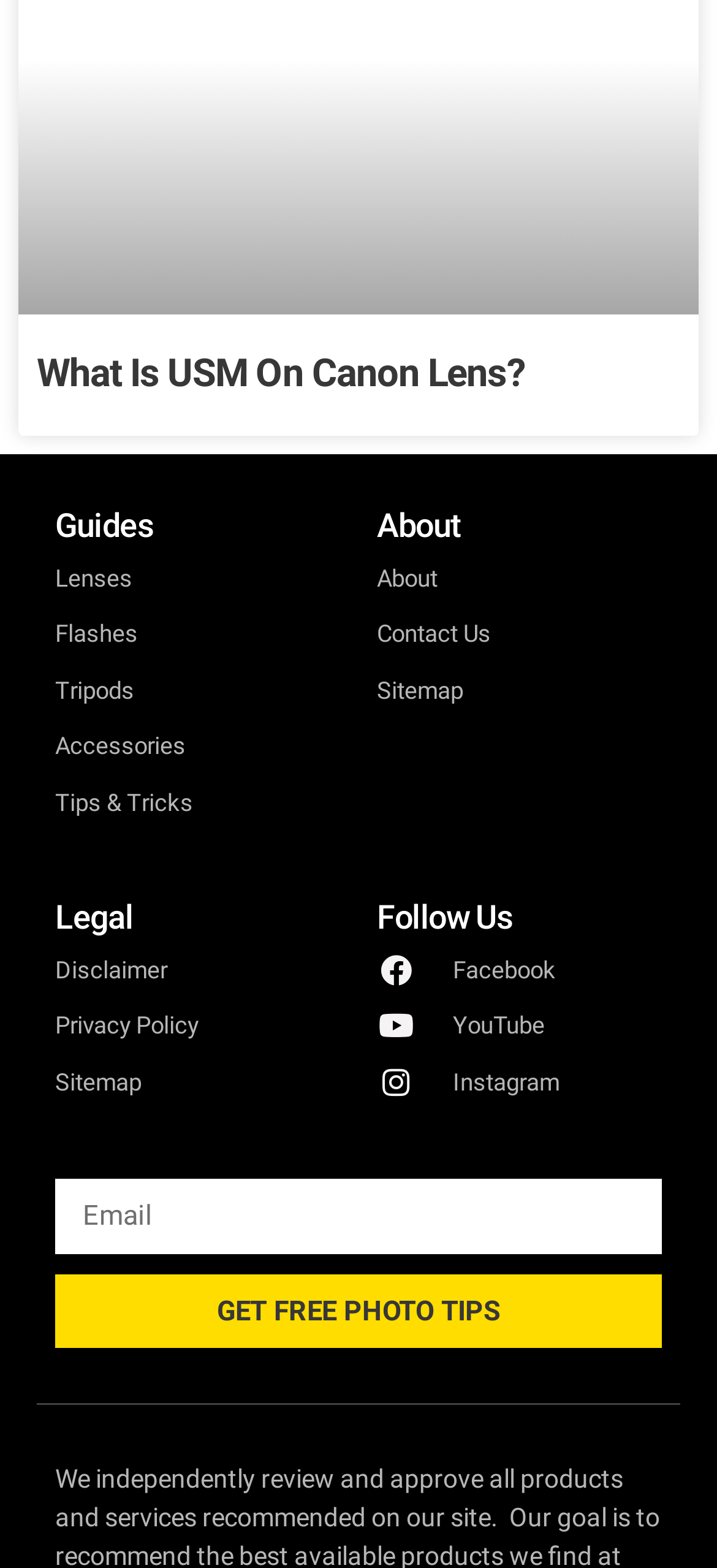Locate the bounding box coordinates of the clickable region necessary to complete the following instruction: "Go to the 'Lenses' page". Provide the coordinates in the format of four float numbers between 0 and 1, i.e., [left, top, right, bottom].

[0.077, 0.354, 0.474, 0.384]